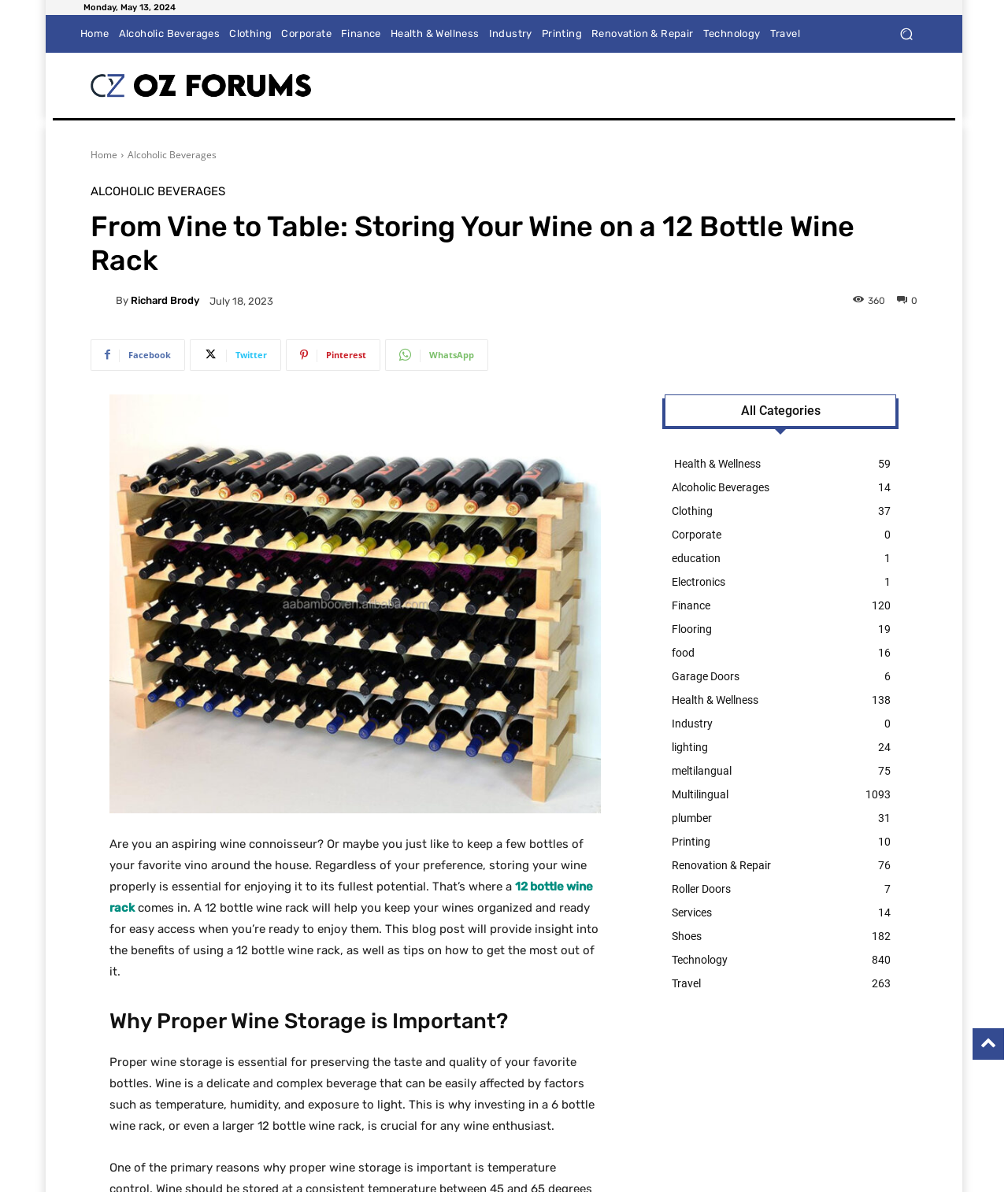Find the bounding box coordinates of the clickable area required to complete the following action: "Read the article by Richard Brody".

[0.09, 0.243, 0.115, 0.261]